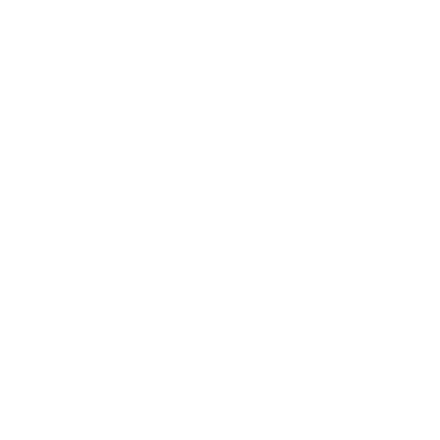Can you give a detailed response to the following question using the information from the image? What is the color of the folder?

The caption describes the folder's color as sleek silver-grey, indicating that it has a sophisticated and elegant appearance, making it suitable for presenting important achievements.